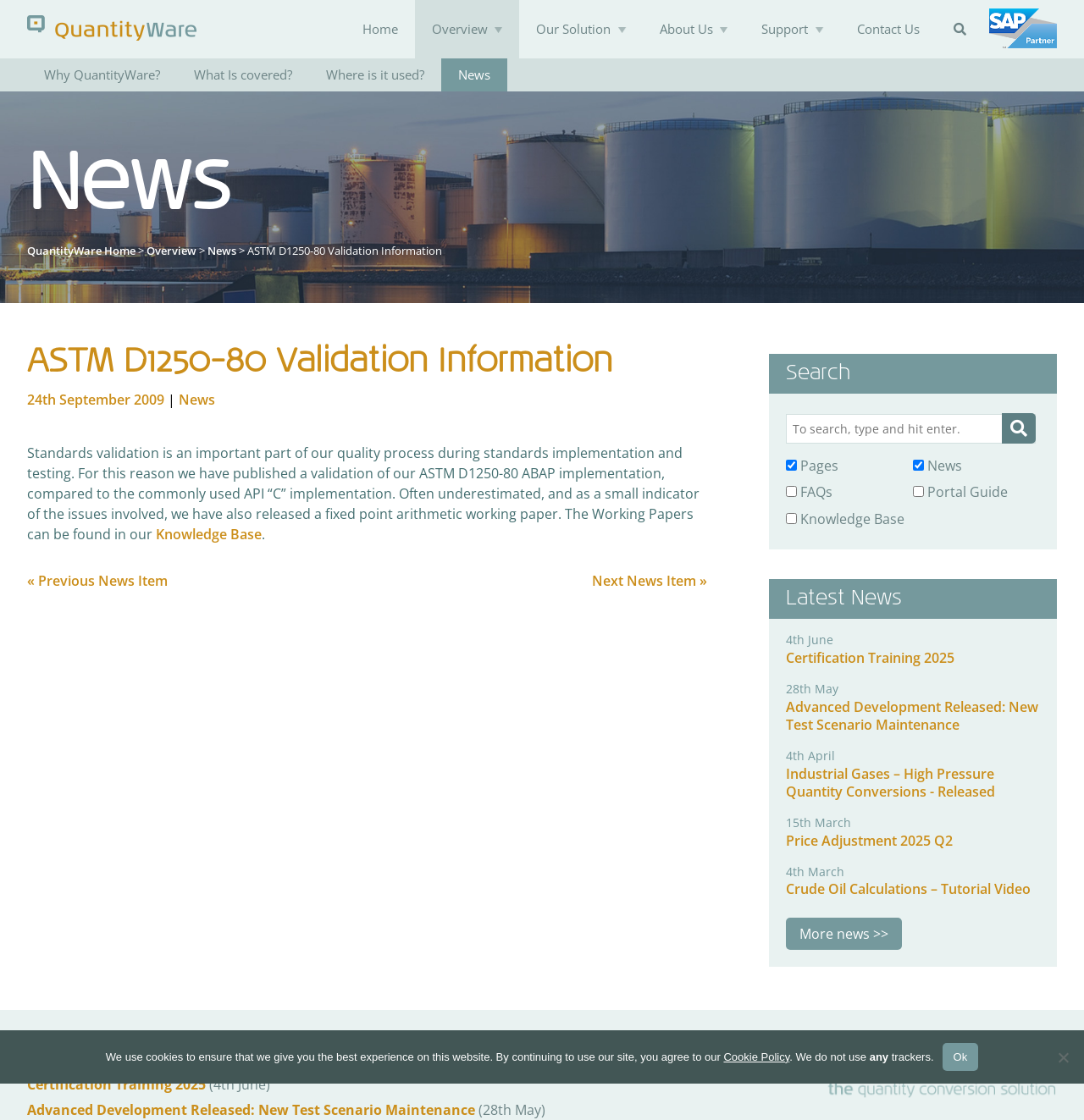Observe the image and answer the following question in detail: What type of information is provided in the 'Latest News' section?

The 'Latest News' section contains a list of news articles with titles, dates, and brief descriptions. This suggests that the section provides information about the latest news and updates related to QuantityWare.